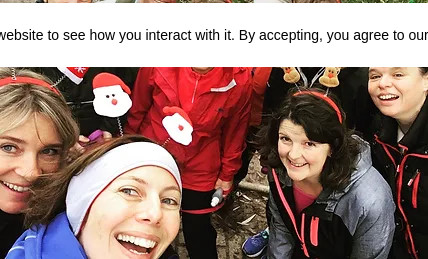Provide an in-depth description of the image you see.

In this lively and engaging group photo, several women are gathered together, showcasing their camaraderie and festive spirit. They are adorned with playful accessories, including Santa-themed headbands, adding a cheerful touch to their appearance. The focal point is a woman in the foreground, grinning broadly as she captures the moment, clearly enjoying the company of her friends. The setting appears to be outdoors, likely during a fun run or a casual gathering, reflecting an atmosphere of health, fitness, and community bonding. This image exemplifies the joy of participating in physical activities while celebrating the season with friends.